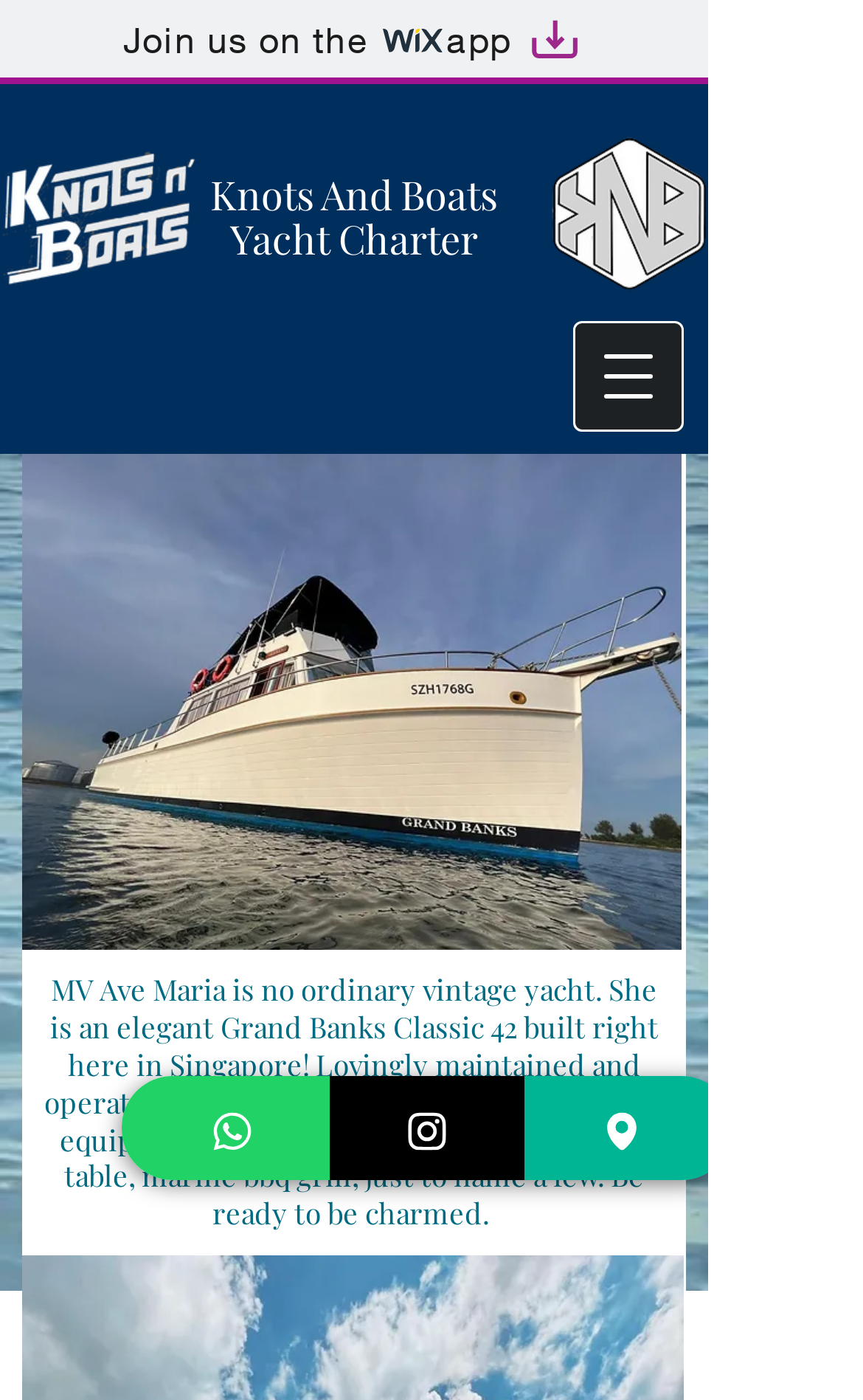Write a detailed summary of the webpage.

The webpage is about Knots N' Boats, a yacht charter company. At the top, there is a link to join the Wix app, accompanied by two small images, one of the Wix logo and another of Artboard 1. Below this, a prominent heading reads "Knots And Boats Yacht Charter", which is also a clickable link.

To the right of the heading, there is a button to open a navigation menu. Above this button, there is a generic element with an image, and another generic element with a larger image that takes up most of the width of the page. This larger image is likely a photo of a yacht.

Below the heading, there is a block of text that describes a yacht, MV Ave Maria, in detail. The text mentions its features, such as a transom shower, salon dining table, and marine BBQ grill.

At the bottom of the page, there are three links to social media platforms: WhatsApp, Instagram, and Address. These links are positioned in a row, with WhatsApp on the left, Instagram in the middle, and Address on the right.